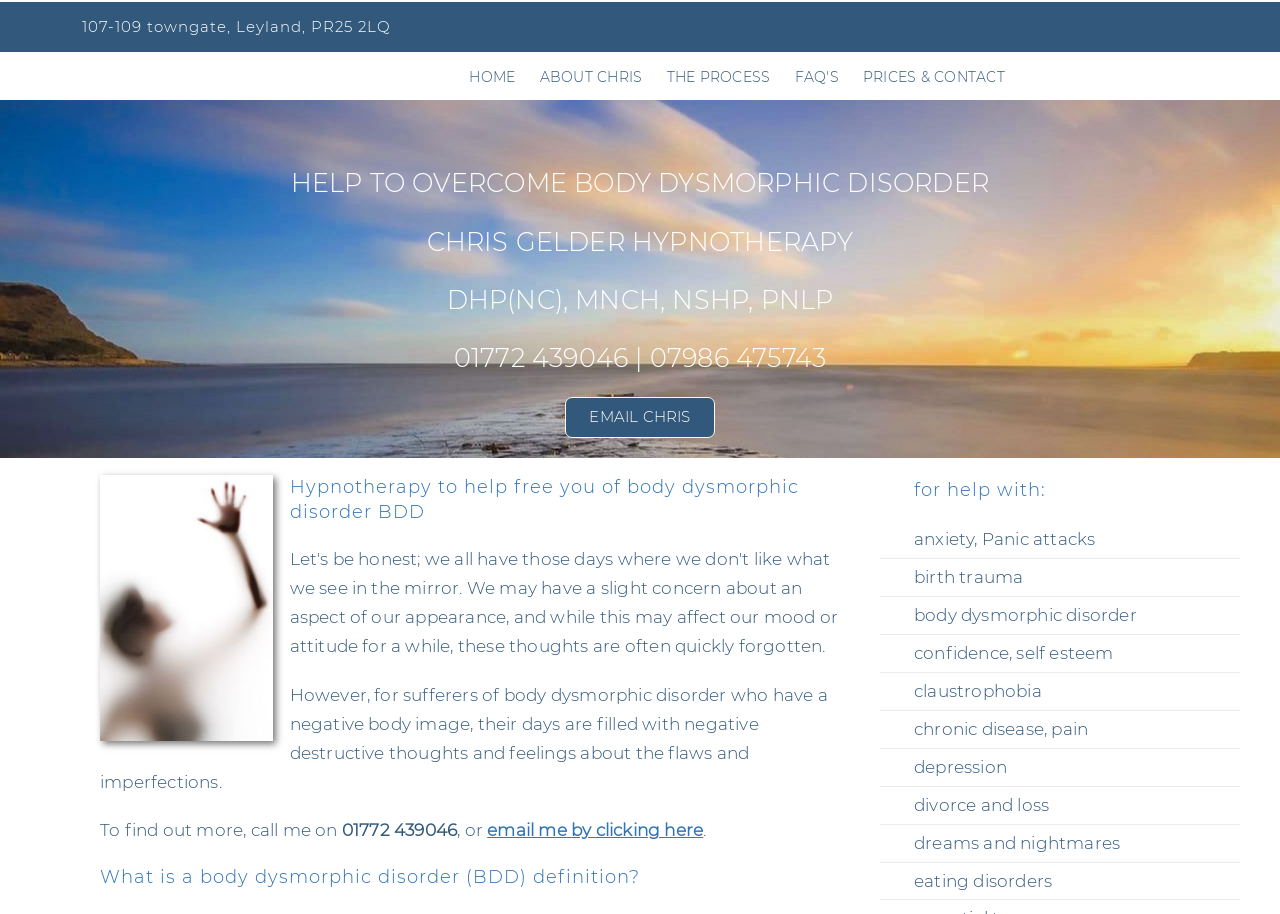Provide a short, one-word or phrase answer to the question below:
What is the topic of the webpage?

Hypnotherapy for Body Dysmorphic Disorder